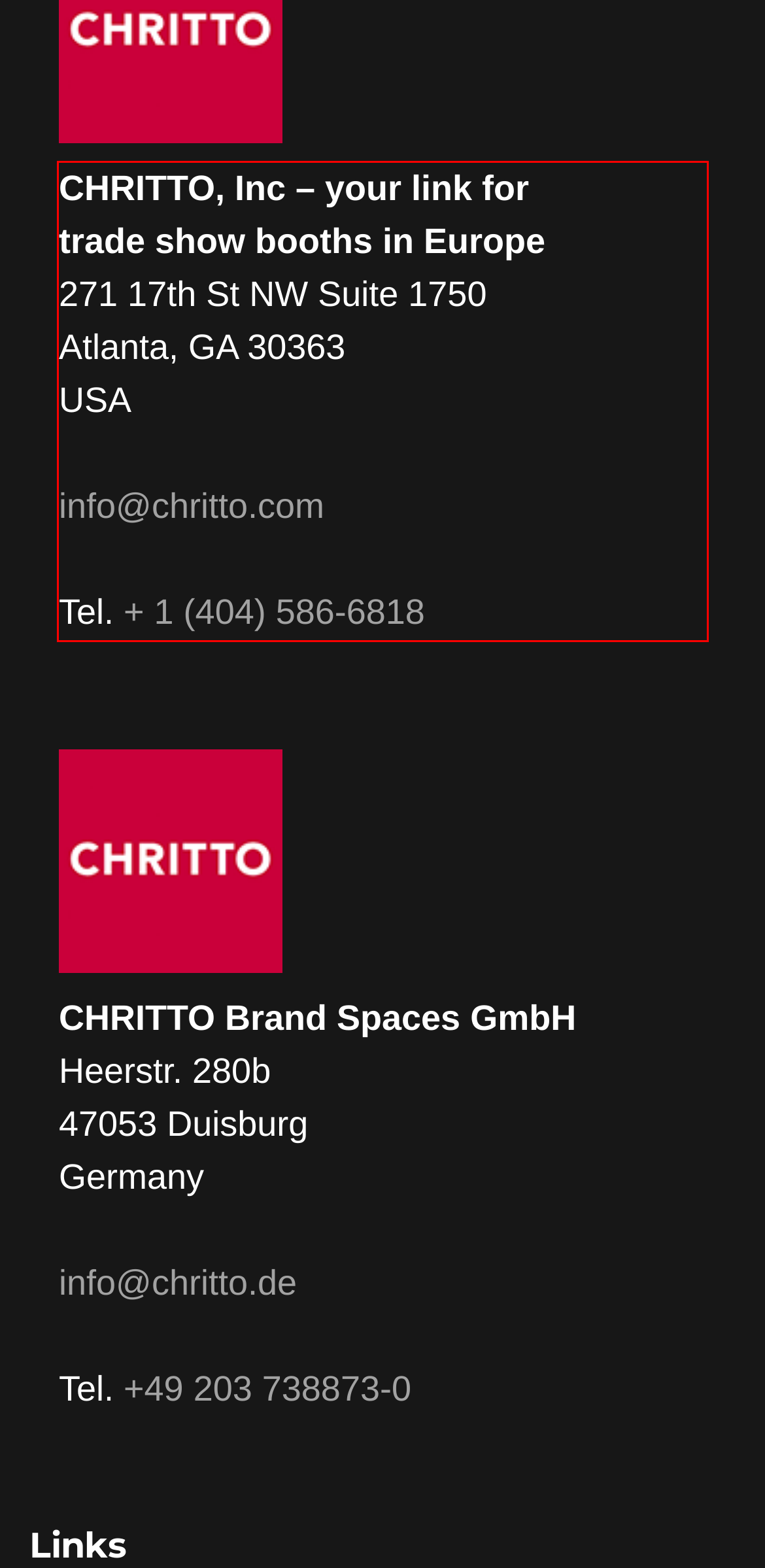Look at the provided screenshot of the webpage and perform OCR on the text within the red bounding box.

CHRITTO, Inc – your link for trade show booths in Europe 271 17th St NW Suite 1750 Atlanta, GA 30363 USA info@chritto.com Tel. + 1 (404) 586-6818